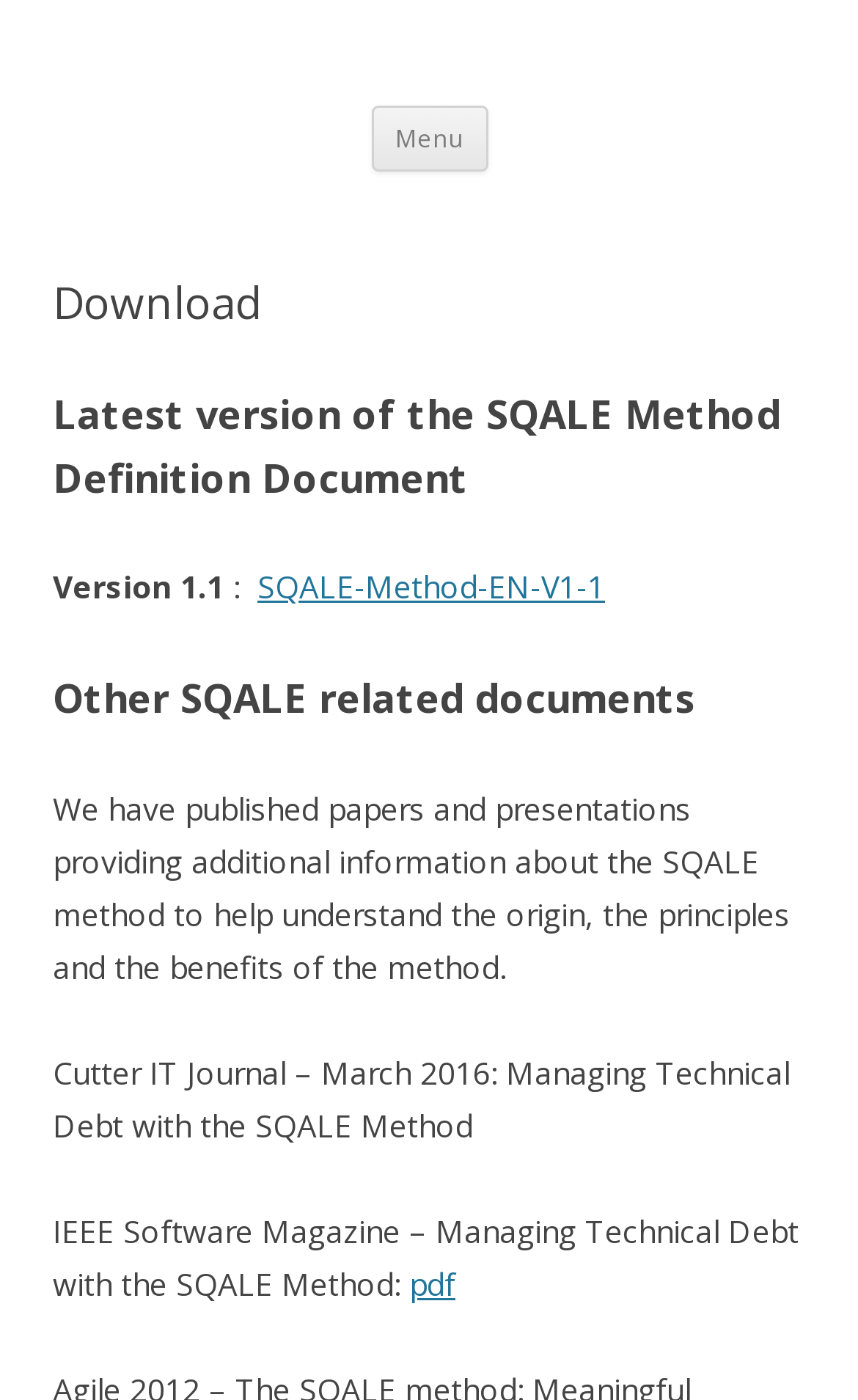What is the latest version of the SQALE Method Definition Document?
Refer to the image and respond with a one-word or short-phrase answer.

Version 1.1